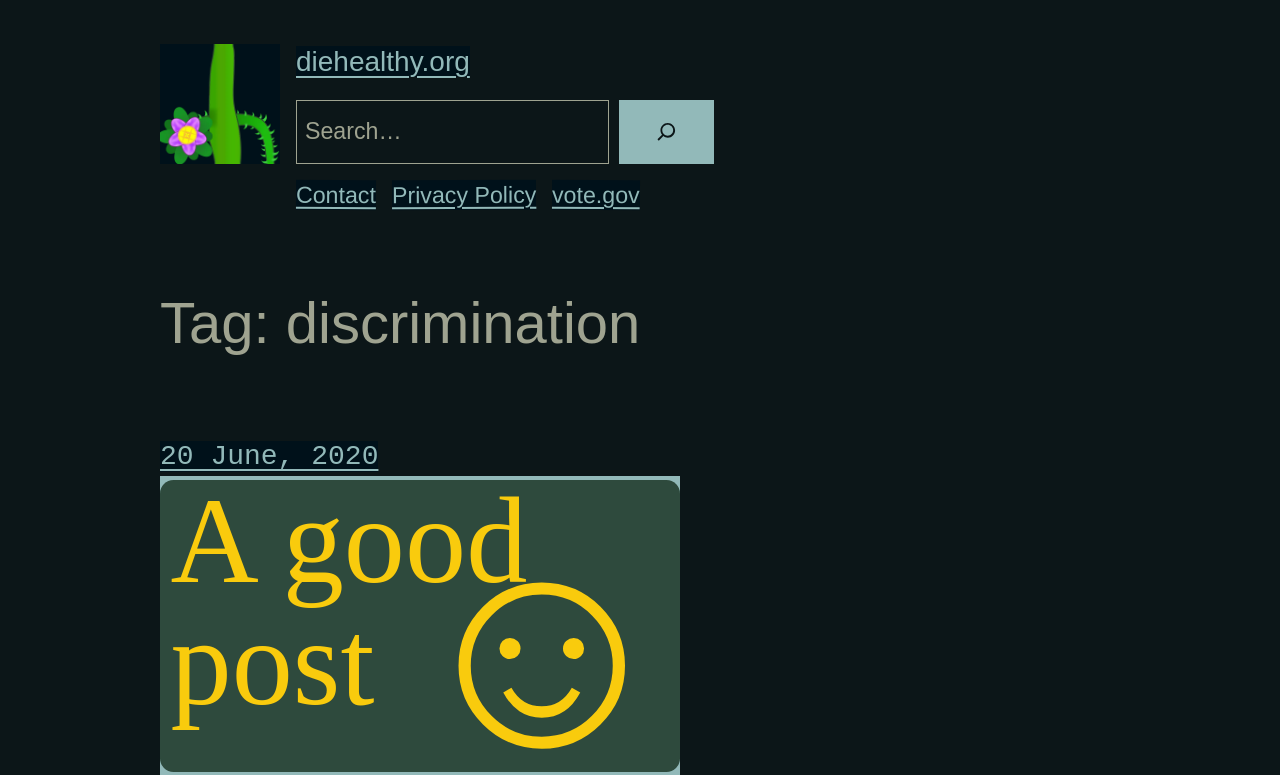Give an extensive and precise description of the webpage.

The webpage is about discrimination, as indicated by the title "discrimination – diehealthy.org". At the top left, there is a logo featuring a purple flower with a stem bending off to the right and bottom, behind a larger stem, forming a lowercase D and H. Next to the logo, the website's name "diehealthy.org" is displayed prominently.

Below the logo and website name, there is a search bar with a search button on the right side, accompanied by a small magnifying glass icon. The search bar takes up about a third of the width of the page.

To the right of the search bar, there is a navigation menu with three links: "Contact", "Privacy Policy", and "vote.gov". These links are aligned horizontally and take up about half of the width of the page.

Further down the page, there is a heading that reads "Tag: discrimination", which spans almost the entire width of the page. Below this heading, there is a timestamp indicating that the content was posted on "20 June, 2020". The timestamp is accompanied by an image featuring the words "a good post" with a smiley face.

Overall, the webpage has a simple and clean layout, with a focus on the topic of discrimination.